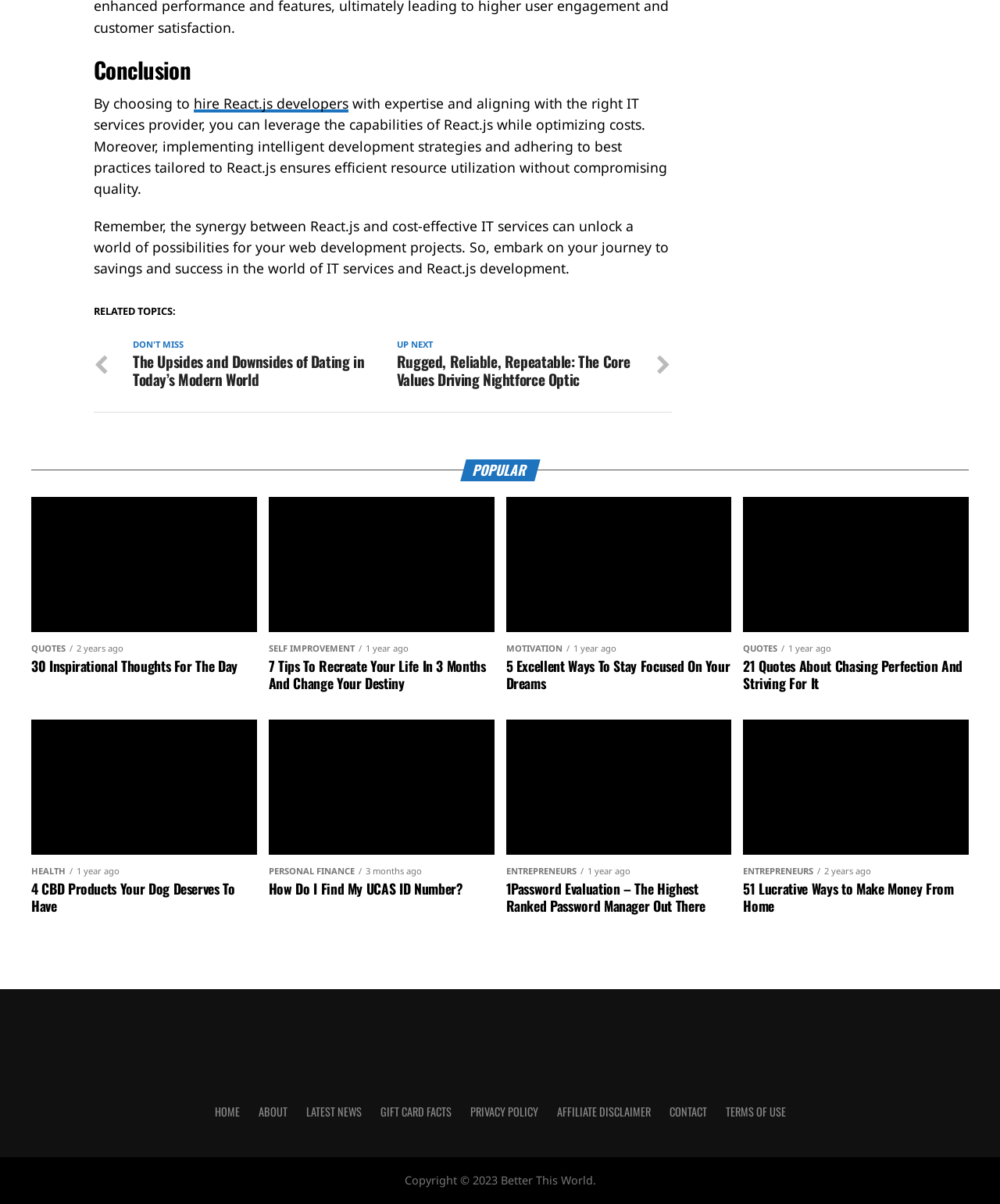Please determine the bounding box coordinates for the UI element described here. Use the format (top-left x, top-left y, bottom-right x, bottom-right y) with values bounded between 0 and 1: Gift Card Facts

[0.38, 0.916, 0.451, 0.93]